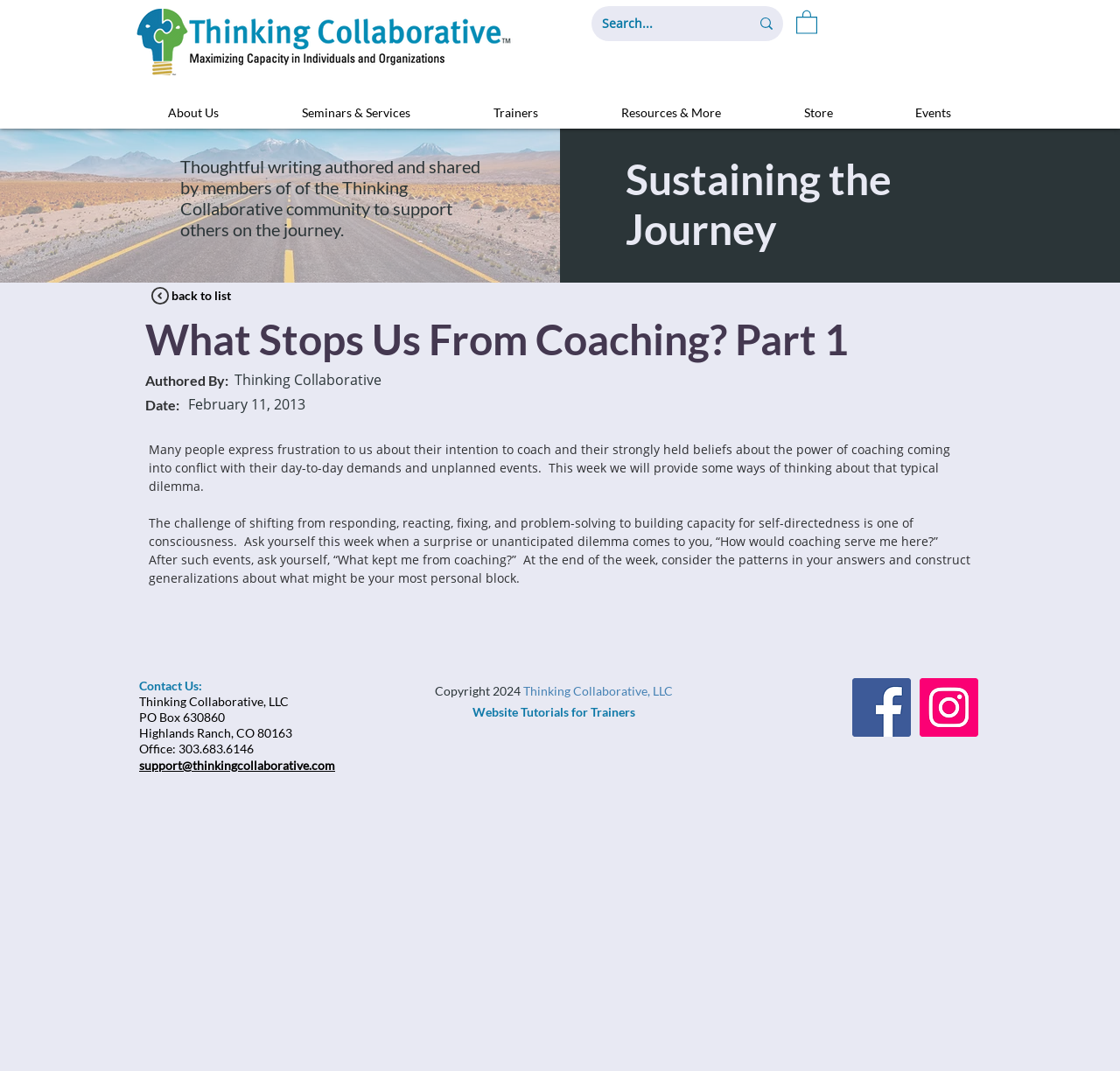Based on the image, provide a detailed and complete answer to the question: 
What social media platforms are available?

I found the social media links at the bottom of the webpage, which include Facebook and Instagram, indicating that these two platforms are available.